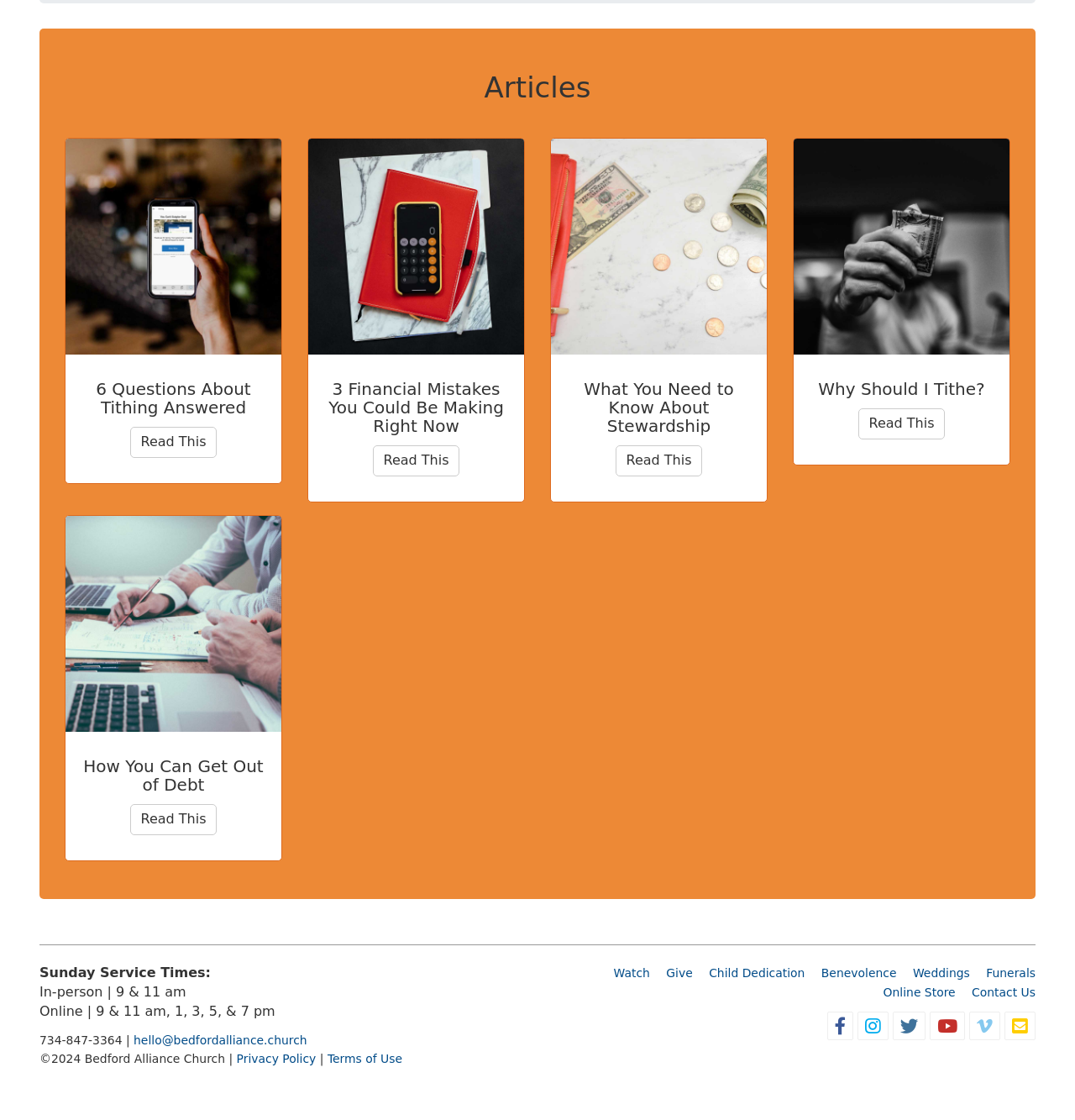What is the purpose of the links in the footer?
Look at the screenshot and give a one-word or phrase answer.

Contact and information